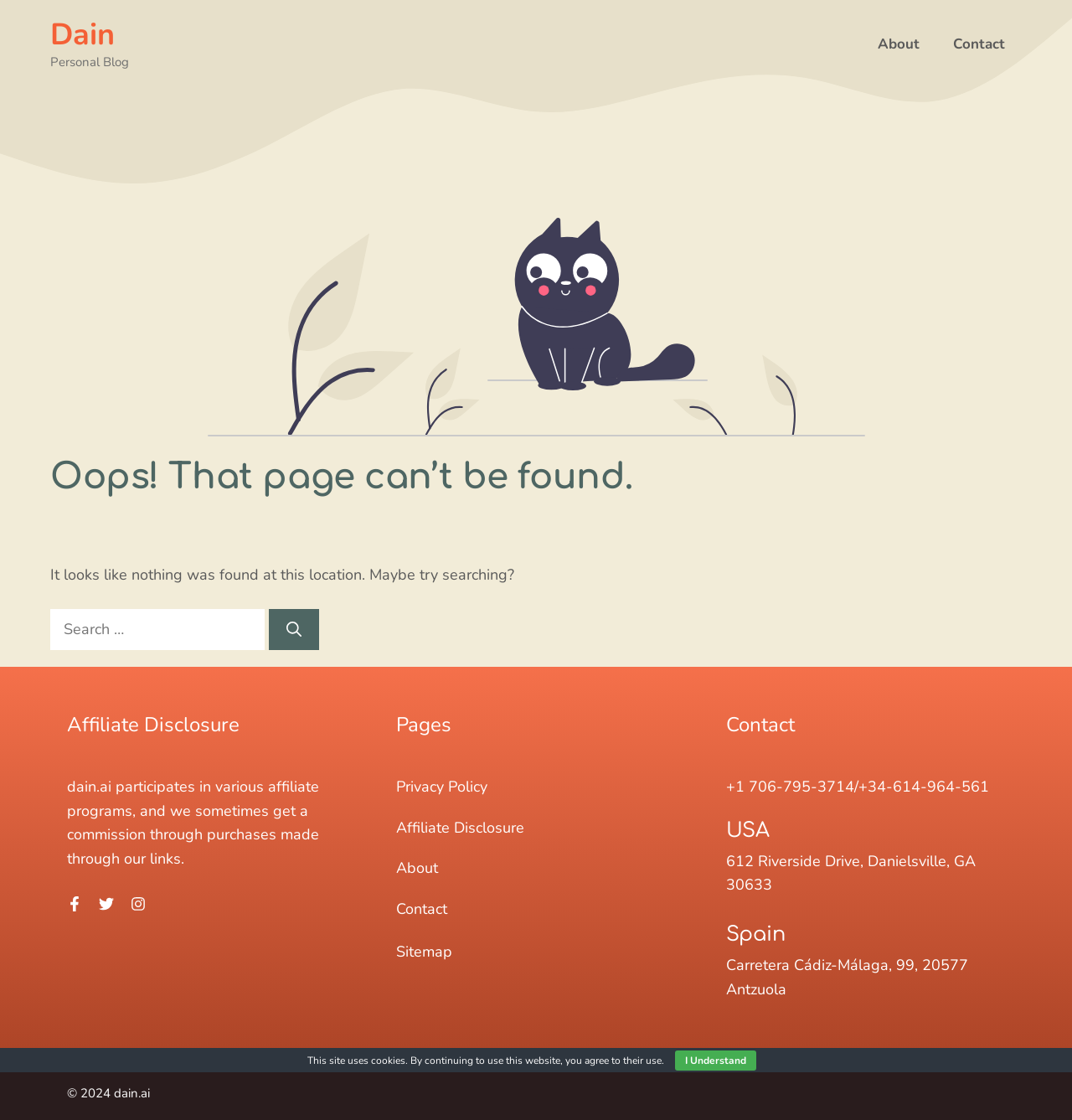Please locate the clickable area by providing the bounding box coordinates to follow this instruction: "go to About".

[0.803, 0.017, 0.873, 0.062]